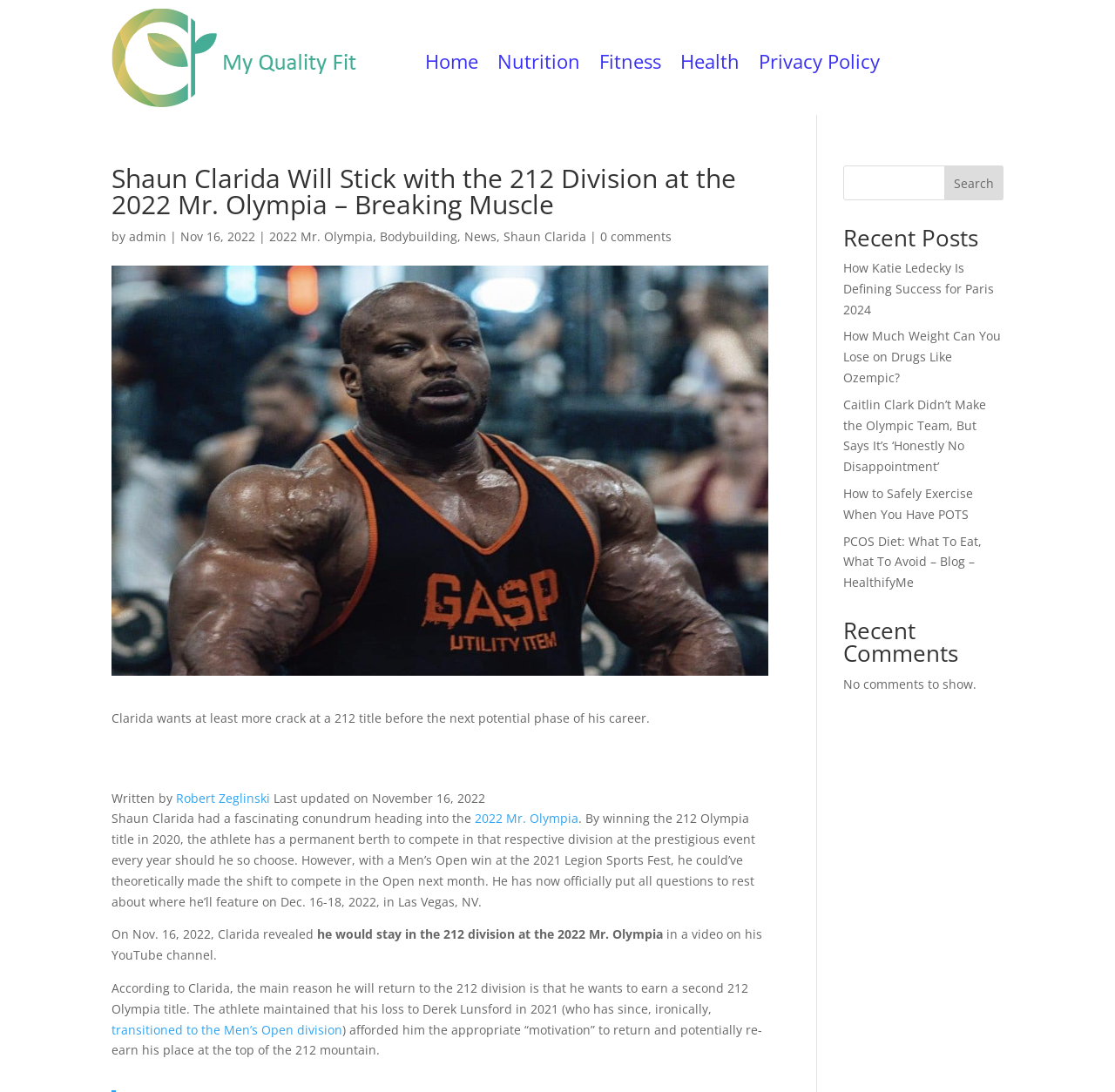Extract the primary heading text from the webpage.

Shaun Clarida Will Stick with the 212 Division at the 2022 Mr. Olympia – Breaking Muscle